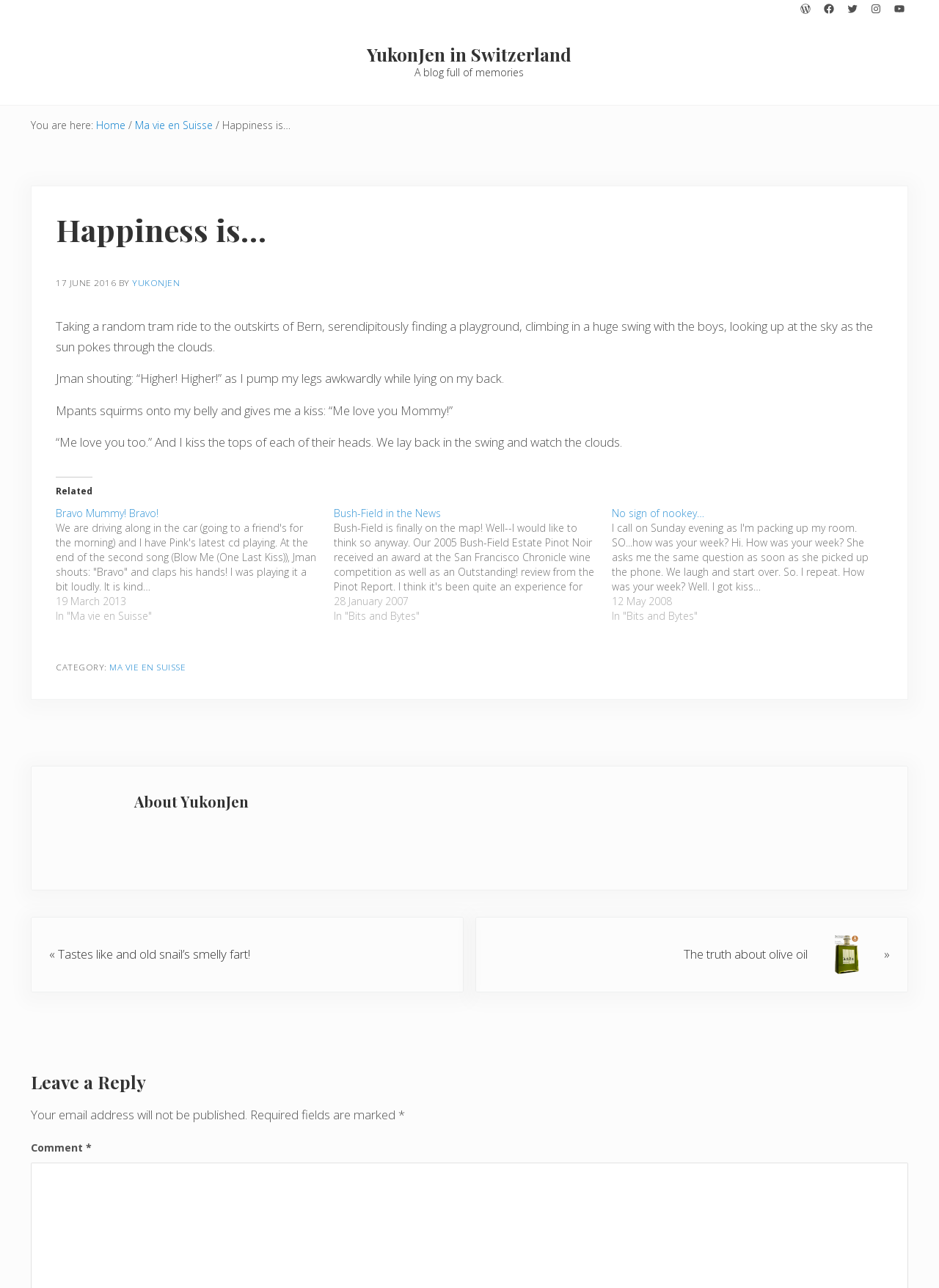Based on the image, please elaborate on the answer to the following question:
What is the category of the current post?

The category of the current post can be found near the bottom of the article, where it says 'CATEGORY: MA VIE EN SUISSE'.